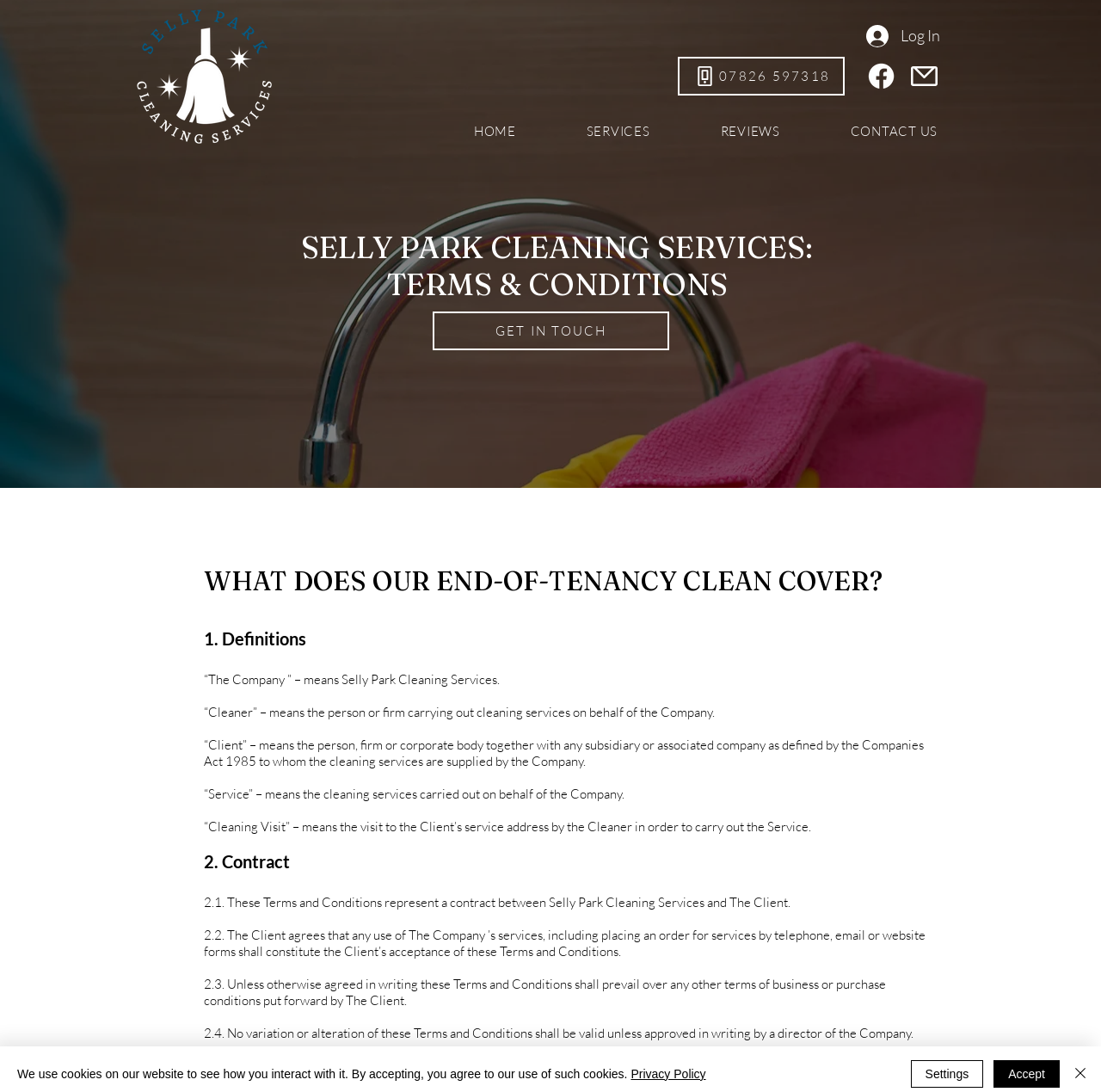What is the company name?
Answer with a single word or phrase by referring to the visual content.

Selly Park Cleaning Services